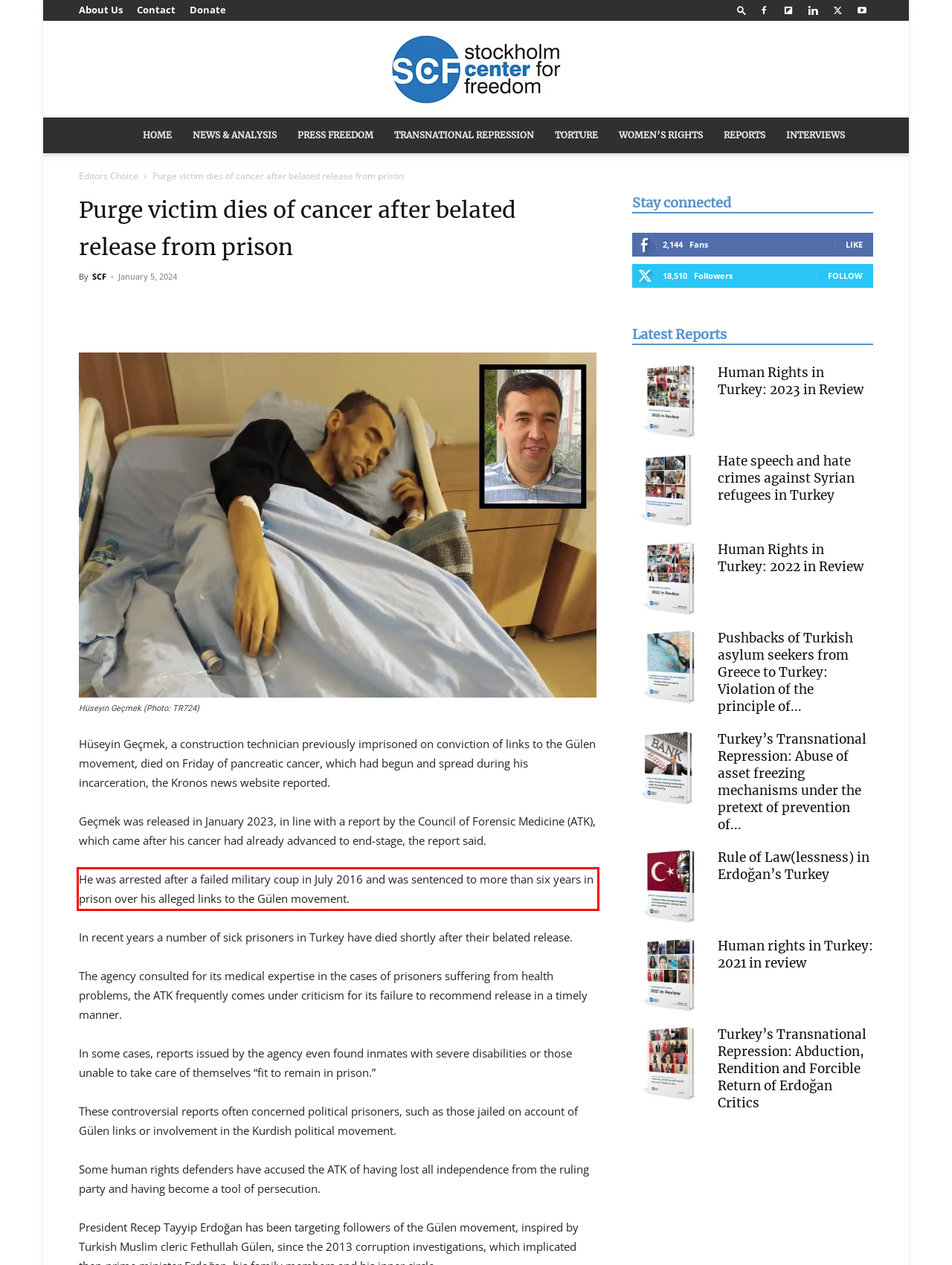You are looking at a screenshot of a webpage with a red rectangle bounding box. Use OCR to identify and extract the text content found inside this red bounding box.

He was arrested after a failed military coup in July 2016 and was sentenced to more than six years in prison over his alleged links to the Gülen movement.